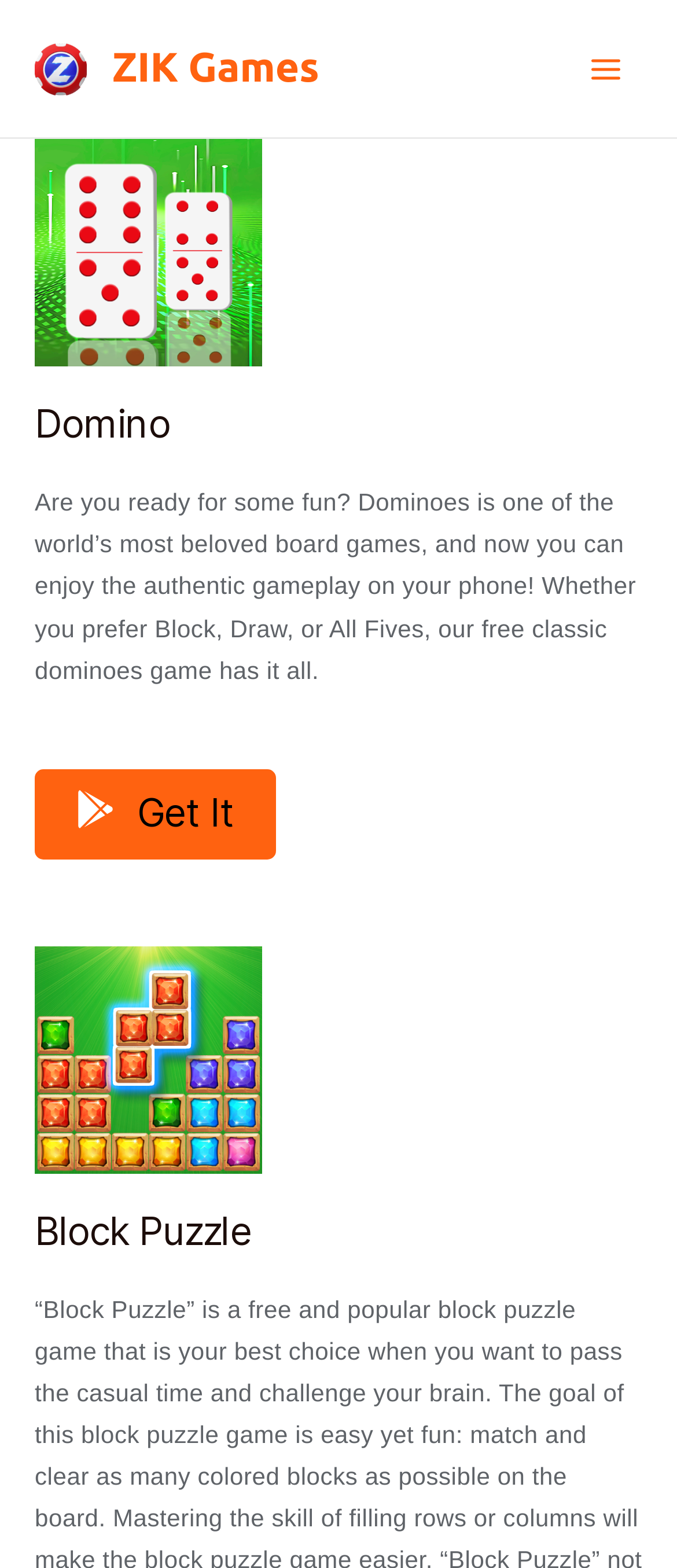How many games are featured on this page?
Utilize the information in the image to give a detailed answer to the question.

I counted the number of headings that describe a game, which are 'Domino' and 'Block Puzzle', so there are 2 games featured on this page.